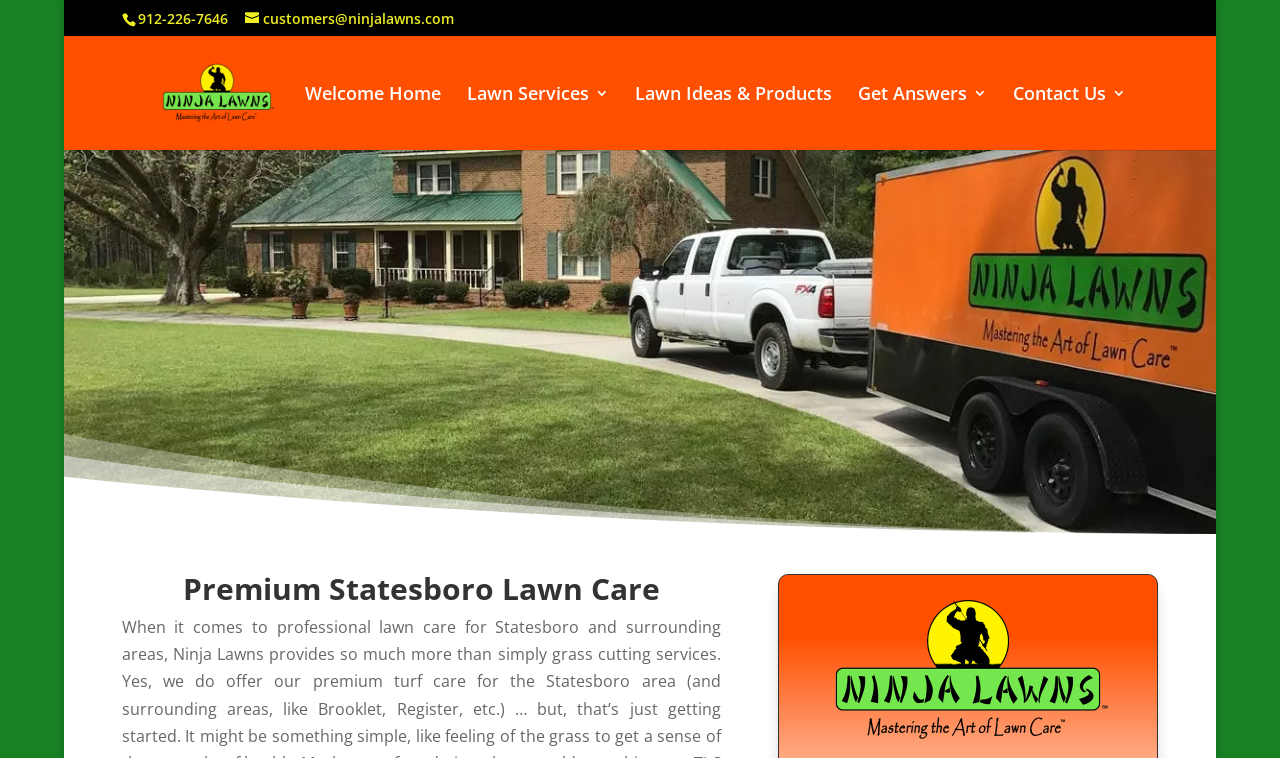Write a detailed summary of the webpage.

The webpage is about Ninja Lawns, a leading provider of premium lawn maintenance services in and around Statesboro, Georgia. At the top left of the page, there is a phone number, 912-226-7646, and an email address, customers@ninjalawns.com, which can be used to contact the company. 

Below these contact details, there is a navigation menu with five links: Welcome Home, Lawn Services 3, Lawn Ideas & Products, Get Answers 3, and Contact Us 3. These links are positioned horizontally, with Welcome Home on the left and Contact Us 3 on the right.

Further down the page, there is a prominent heading that reads "Premium Statesboro Lawn Care". Below this heading, there is a link to "Ninja Lawns - Lawn Care in Statesboro, GA", which is accompanied by an image with the same description. The image is positioned to the right of the link.